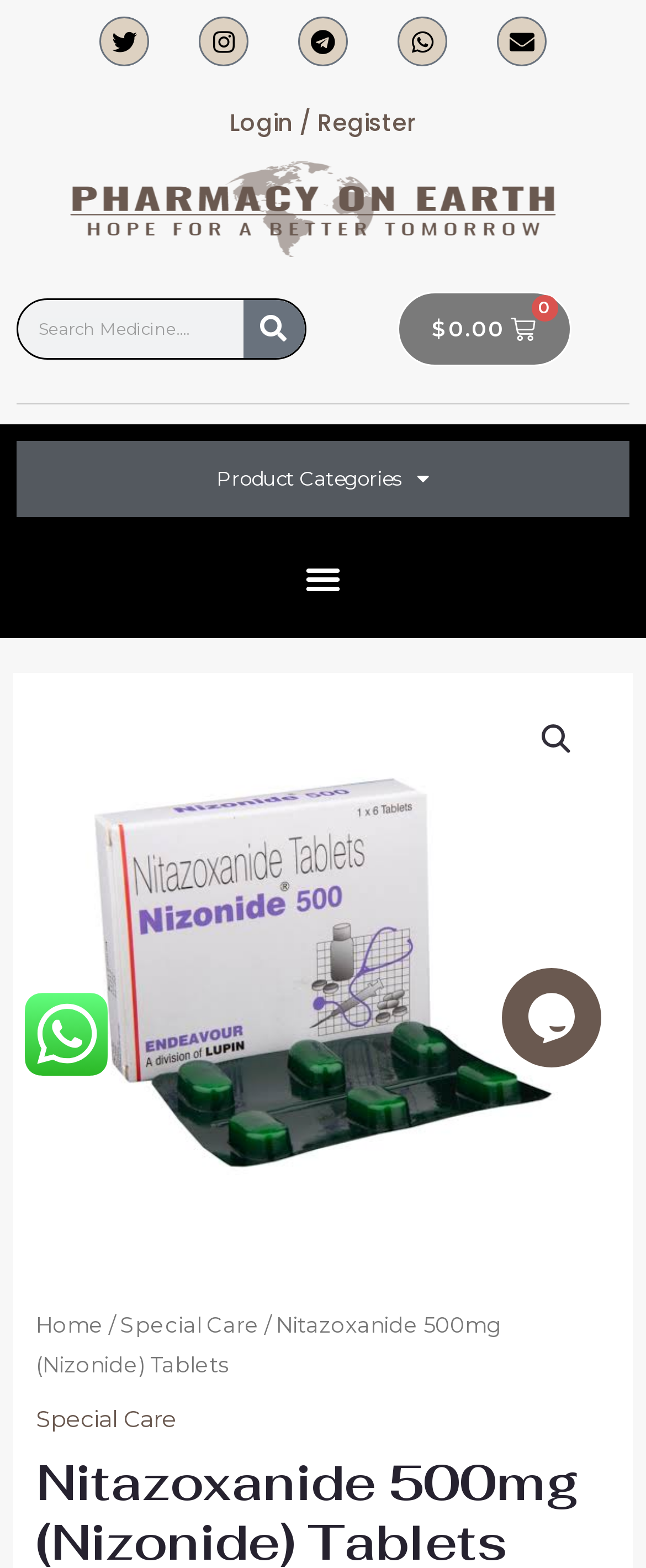Using the format (top-left x, top-left y, bottom-right x, bottom-right y), and given the element description, identify the bounding box coordinates within the screenshot: Special Care

[0.186, 0.838, 0.401, 0.854]